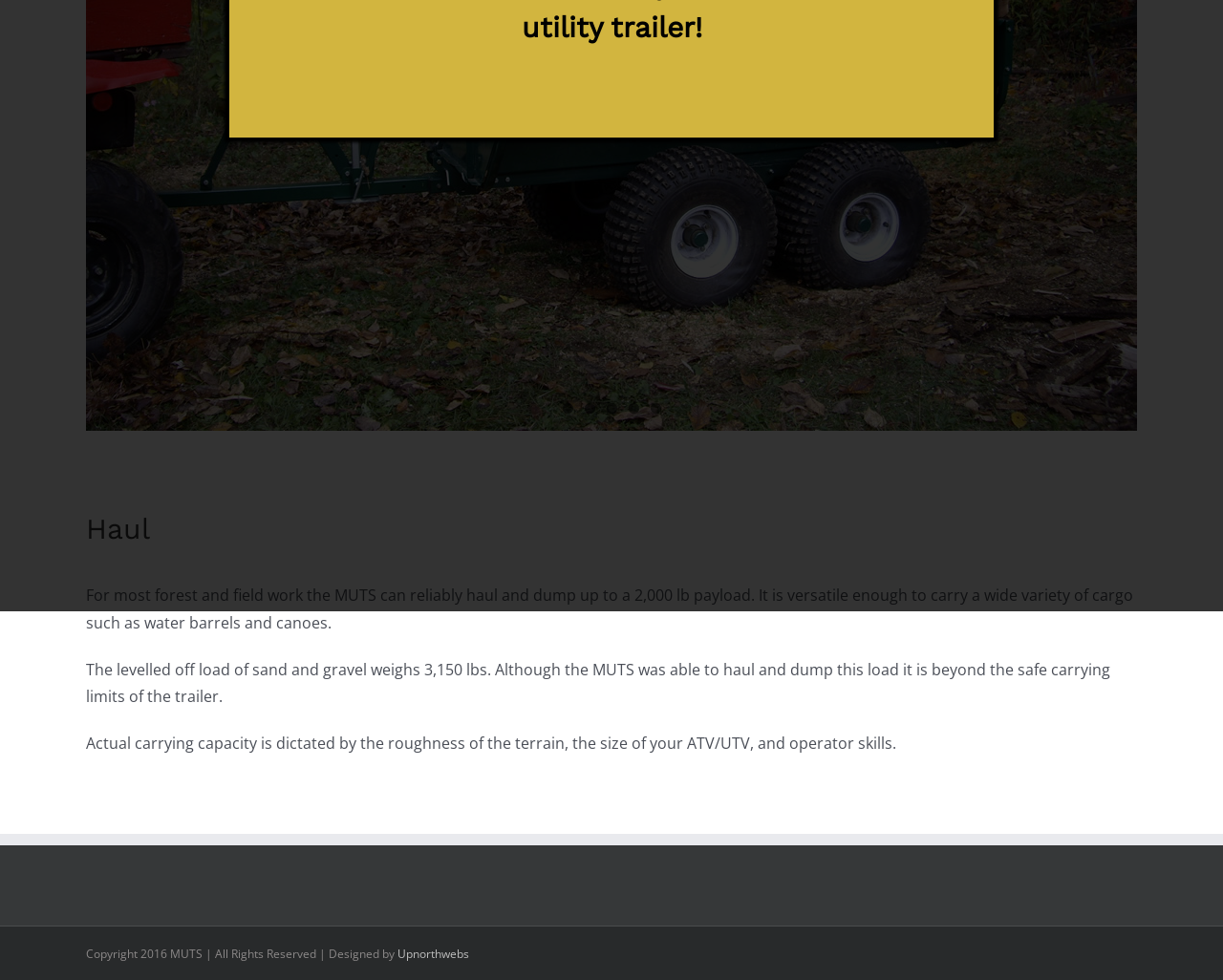Find the bounding box coordinates for the HTML element described in this sentence: "contact@patronus.in". Provide the coordinates as four float numbers between 0 and 1, in the format [left, top, right, bottom].

None